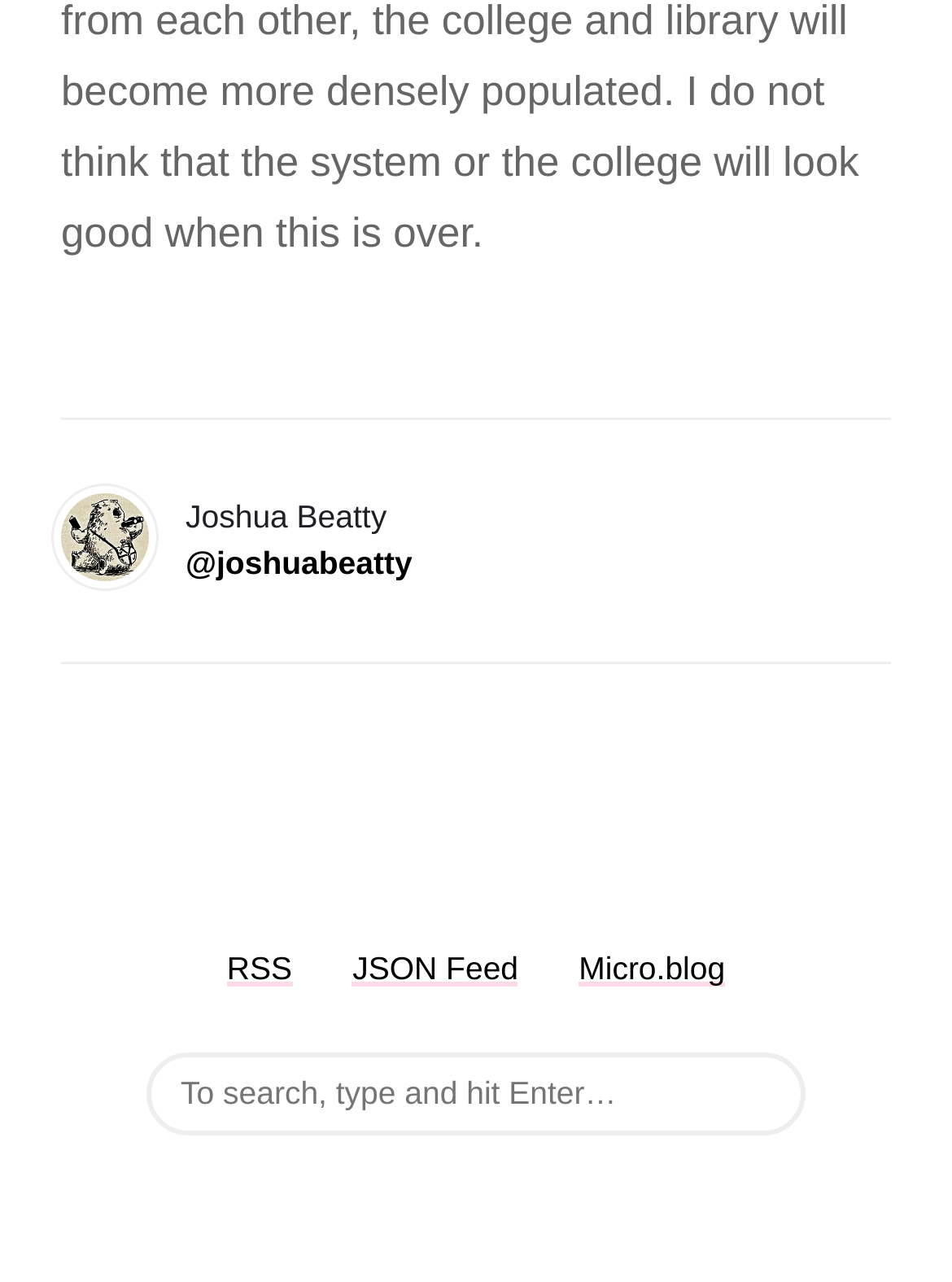Given the description: "JSON Feed", determine the bounding box coordinates of the UI element. The coordinates should be formatted as four float numbers between 0 and 1, [left, top, right, bottom].

[0.37, 0.74, 0.544, 0.769]